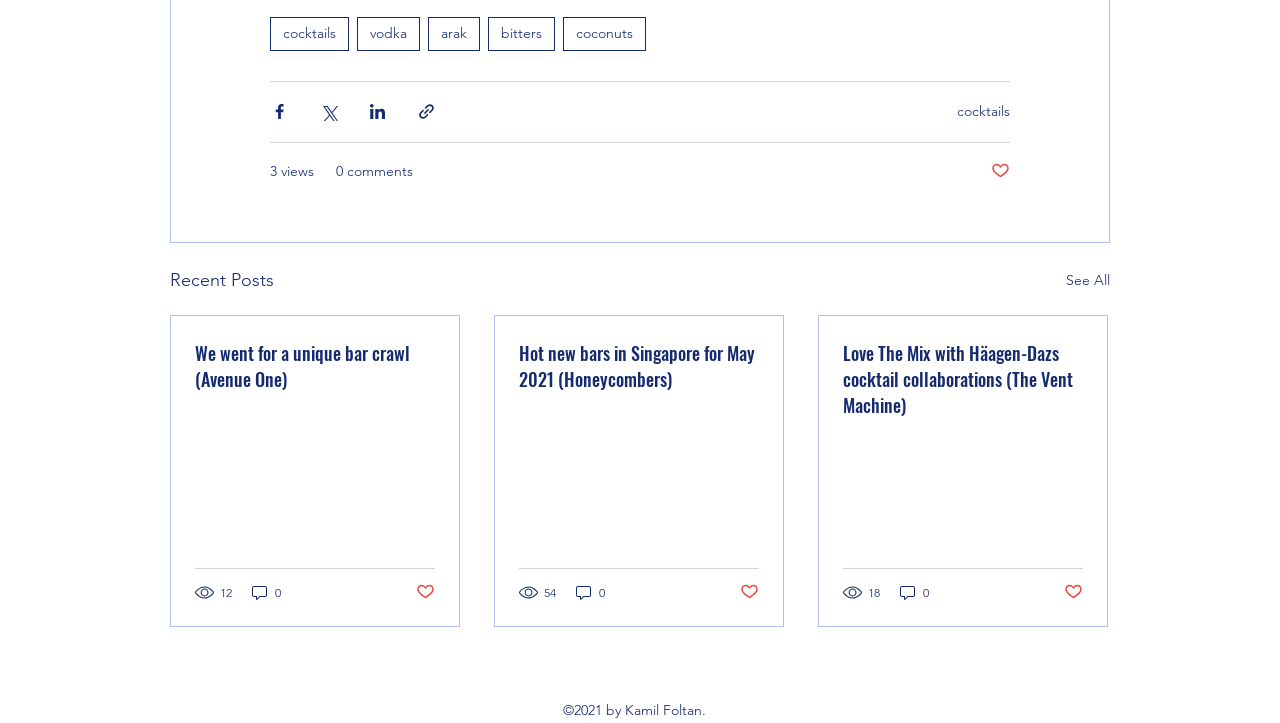What is the author of the webpage's copyright?
Based on the visual content, answer with a single word or a brief phrase.

Kamil Foltan